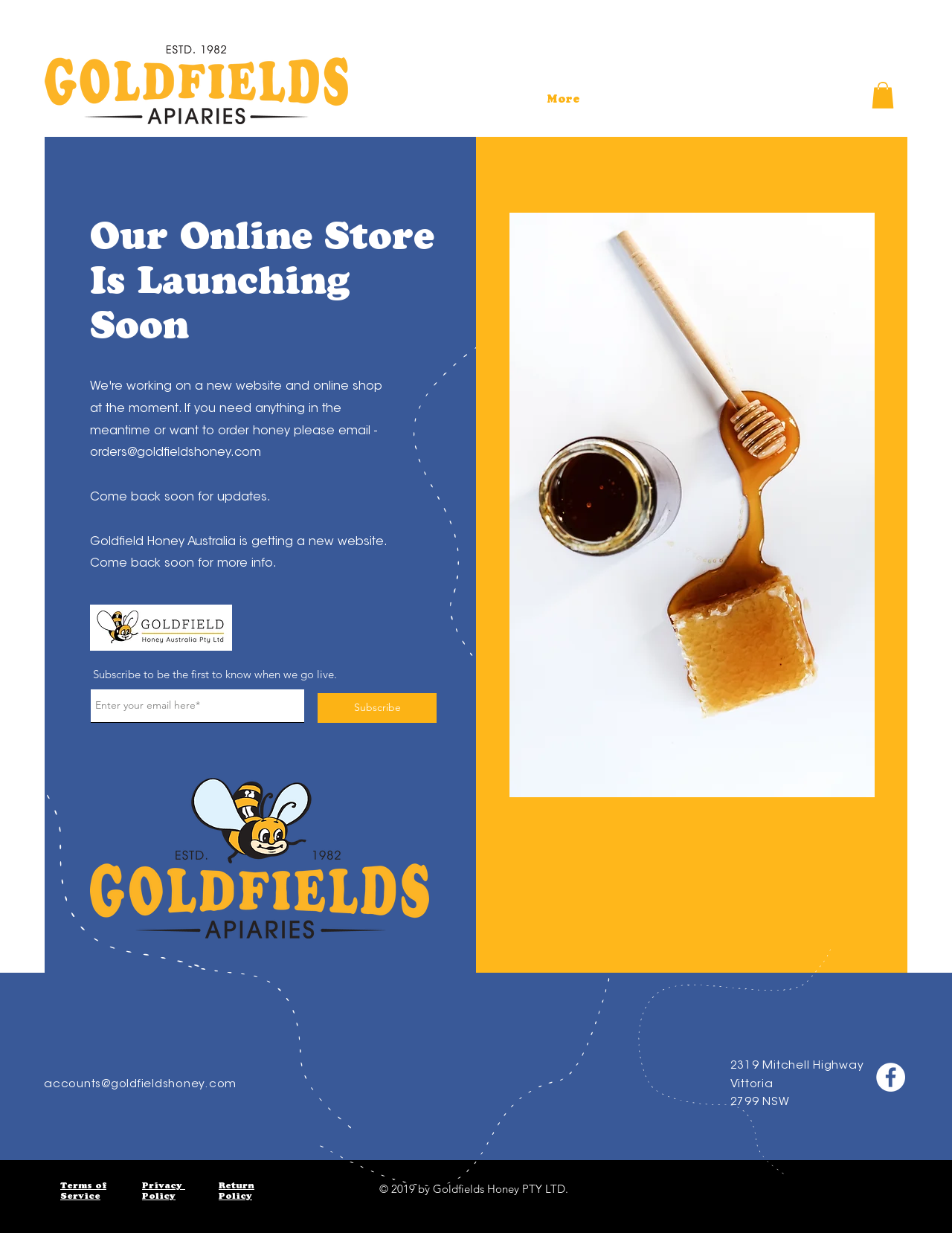Bounding box coordinates should be provided in the format (top-left x, top-left y, bottom-right x, bottom-right y) with all values between 0 and 1. Identify the bounding box for this UI element: Subscribe

[0.334, 0.562, 0.459, 0.586]